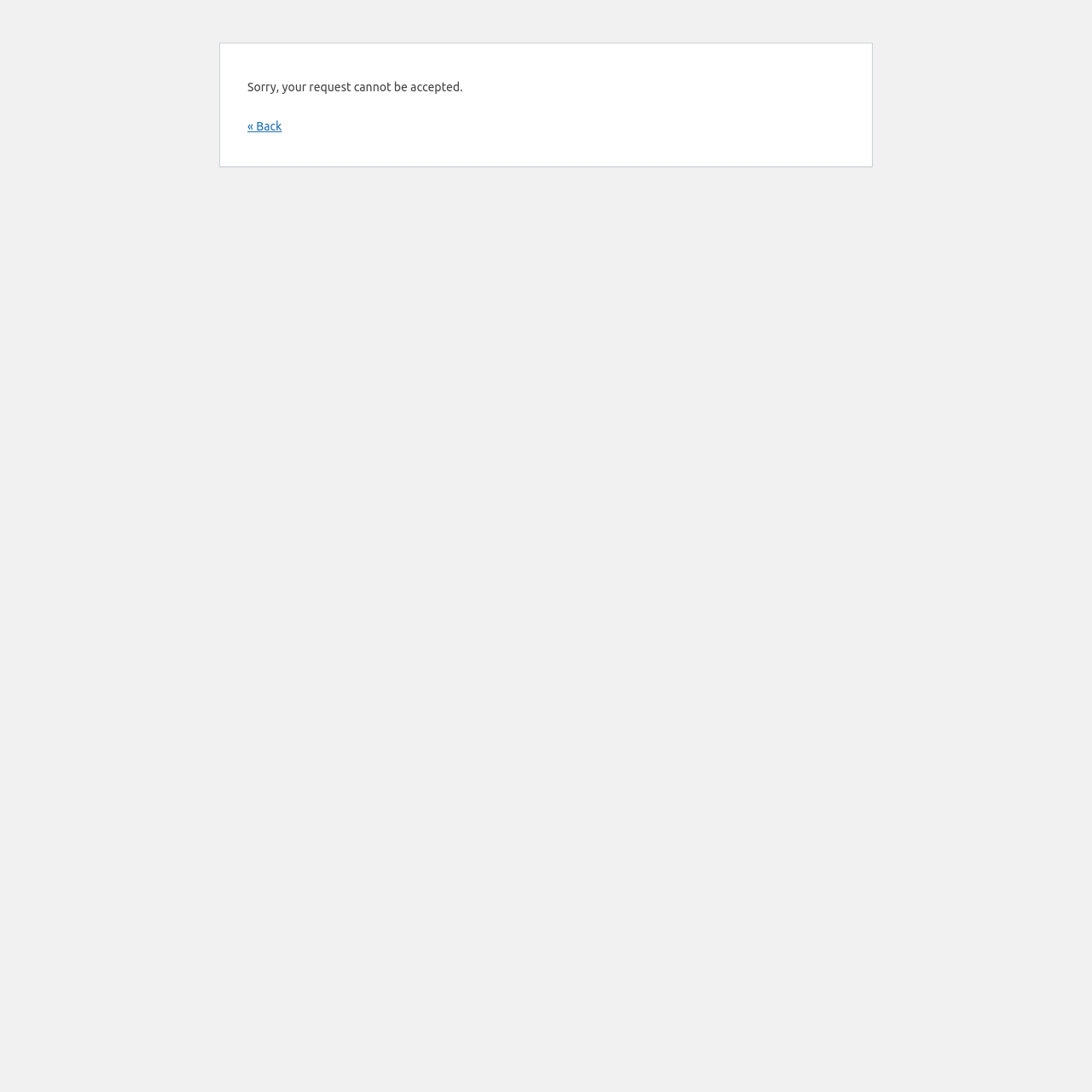Using the element description provided, determine the bounding box coordinates in the format (top-left x, top-left y, bottom-right x, bottom-right y). Ensure that all values are floating point numbers between 0 and 1. Element description: Best Winter Wedding Venue Colorado

None